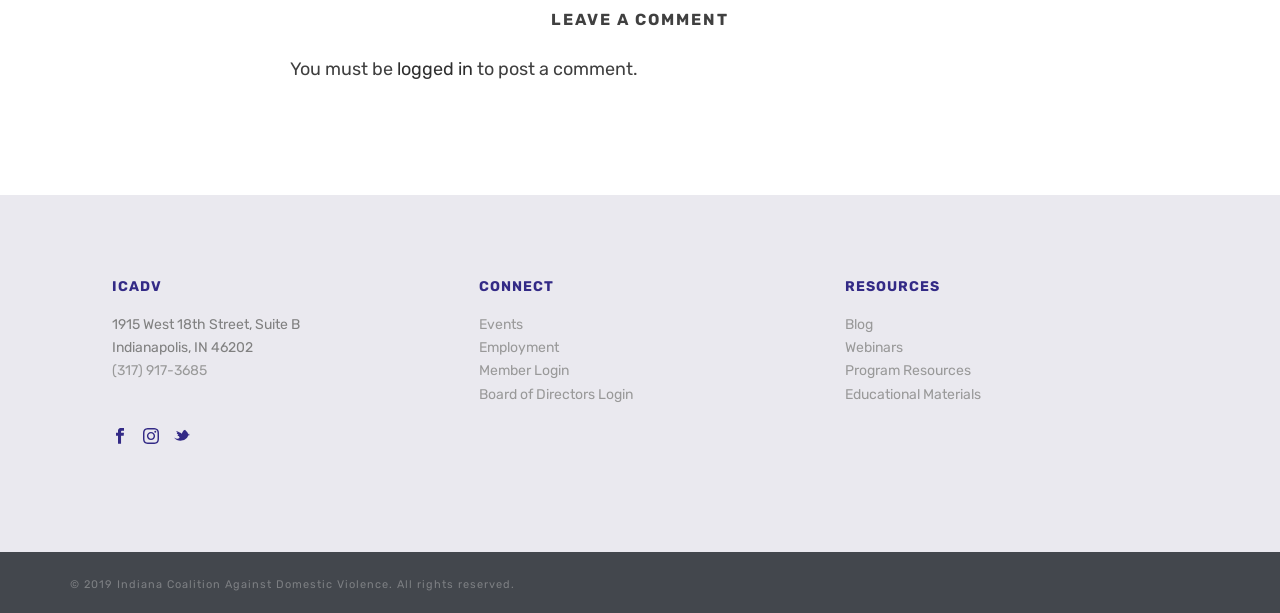Can you show the bounding box coordinates of the region to click on to complete the task described in the instruction: "Follow Us on facebook"?

[0.088, 0.698, 0.1, 0.729]